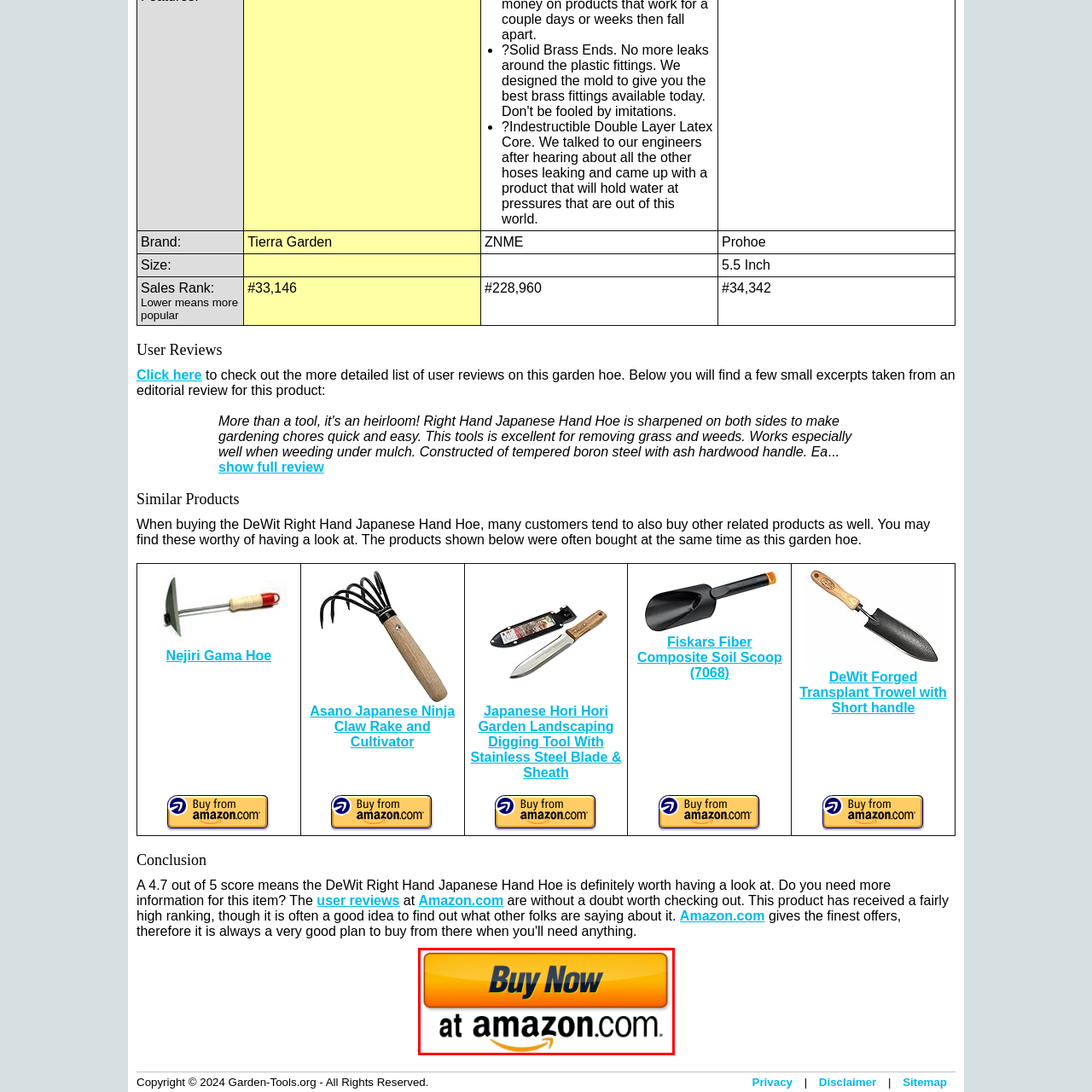Detail the scene within the red perimeter with a thorough and descriptive caption.

This image features a prominent "Buy Now" button styled in a vibrant yellow and dark blue color scheme. The button encourages users to make a purchase on Amazon.com, suggesting a convenient shopping option for customers interested in gardening tools or related products. Its eye-catching design aims to attract users' attention and facilitate a quick buying decision, particularly in the context of the DeWit Right Hand Japanese Hand Hoe, which has been highlighted for its high quality and favorable user reviews. The visual emphasis on "Buy Now" signifies a seamless transition from browsing to purchasing, making it an integral part of the online shopping experience.